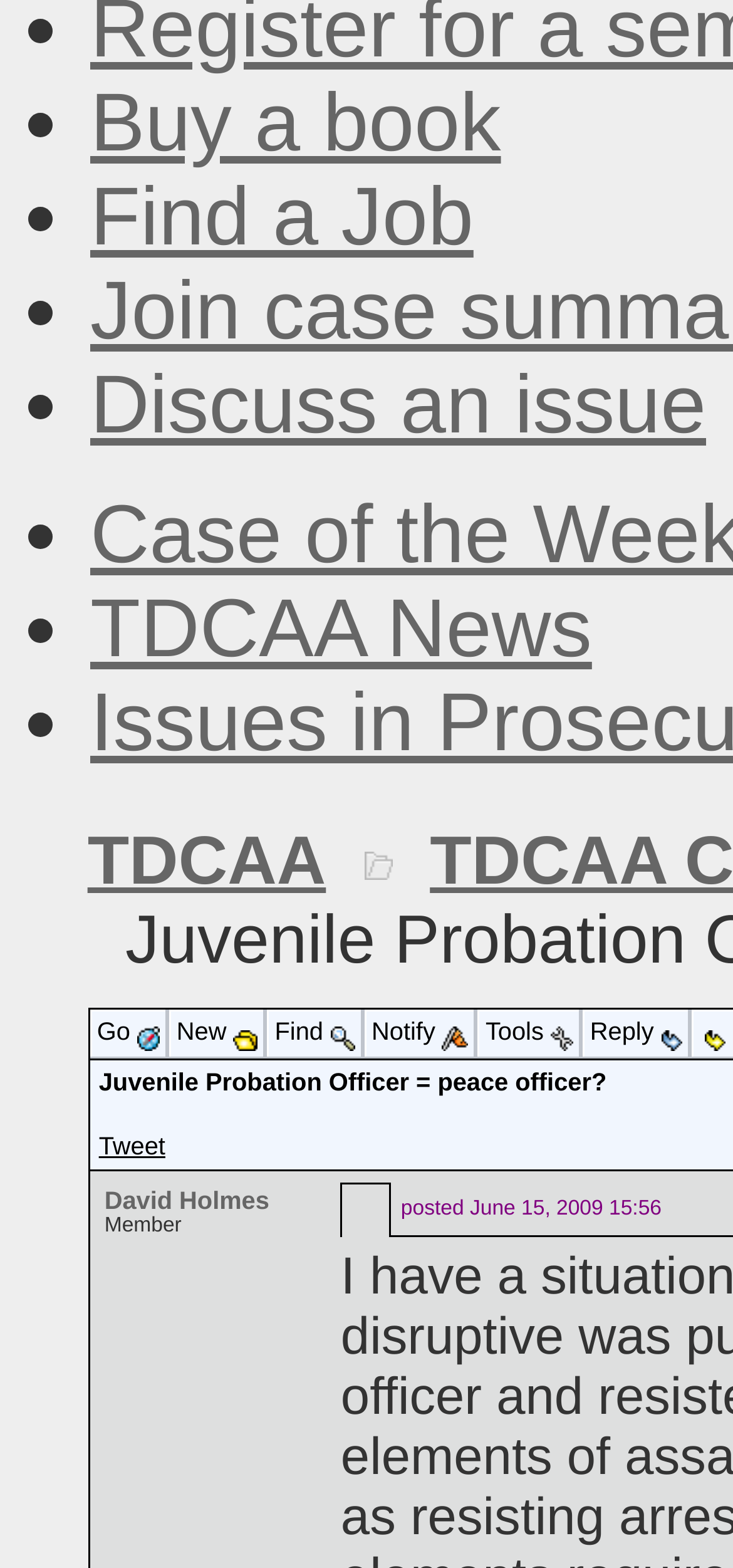What is the function of the iframe?
Please craft a detailed and exhaustive response to the question.

The iframe is located near a link with the text 'Tweet', indicating that it is used to display a tweet or a Twitter-related content.